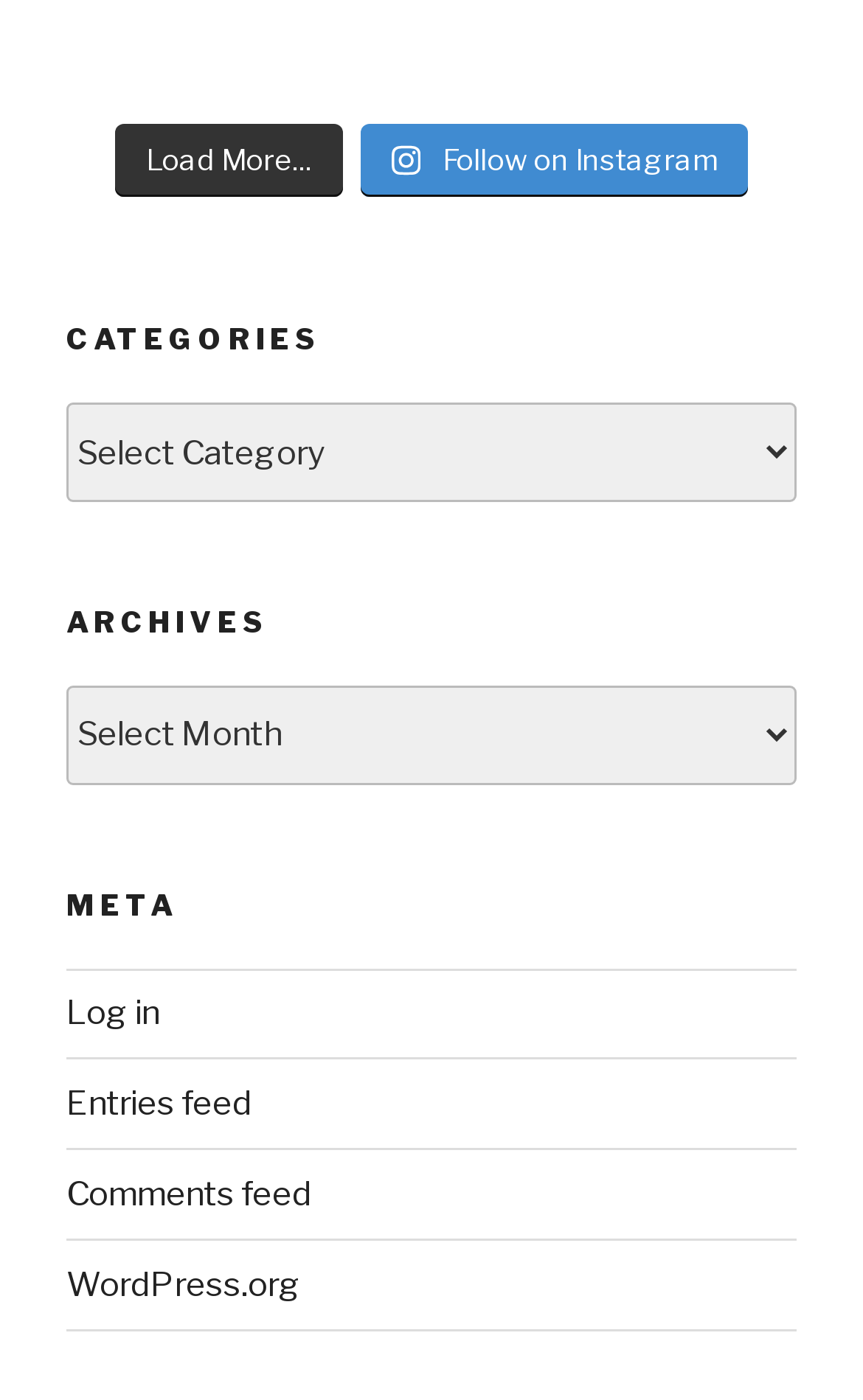Please answer the following question using a single word or phrase: 
What is the first category option?

Categories